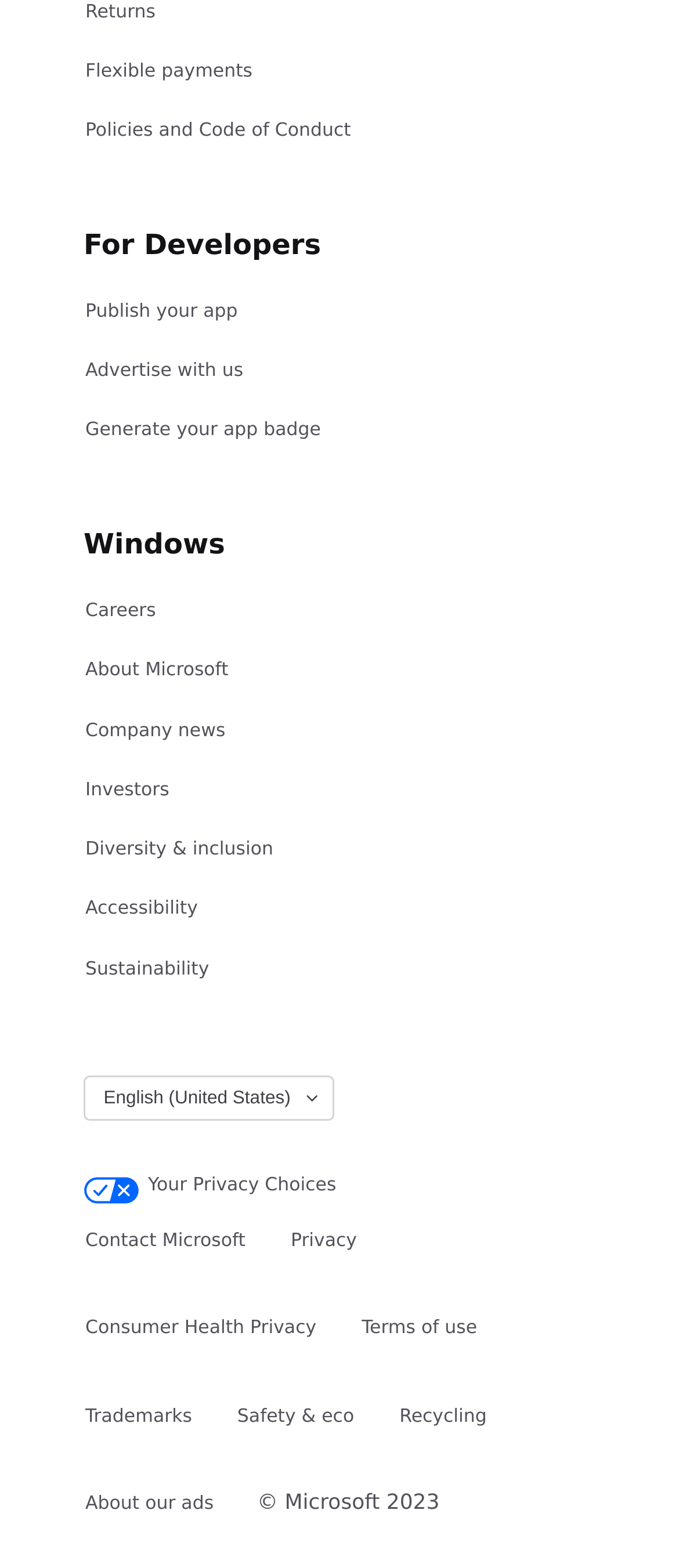Review the image closely and give a comprehensive answer to the question: How many generic elements are there on the webpage?

I identified three generic elements on the webpage, which are 'For Developers', 'Windows', and 'Change language', so there are 3 generic elements in total.